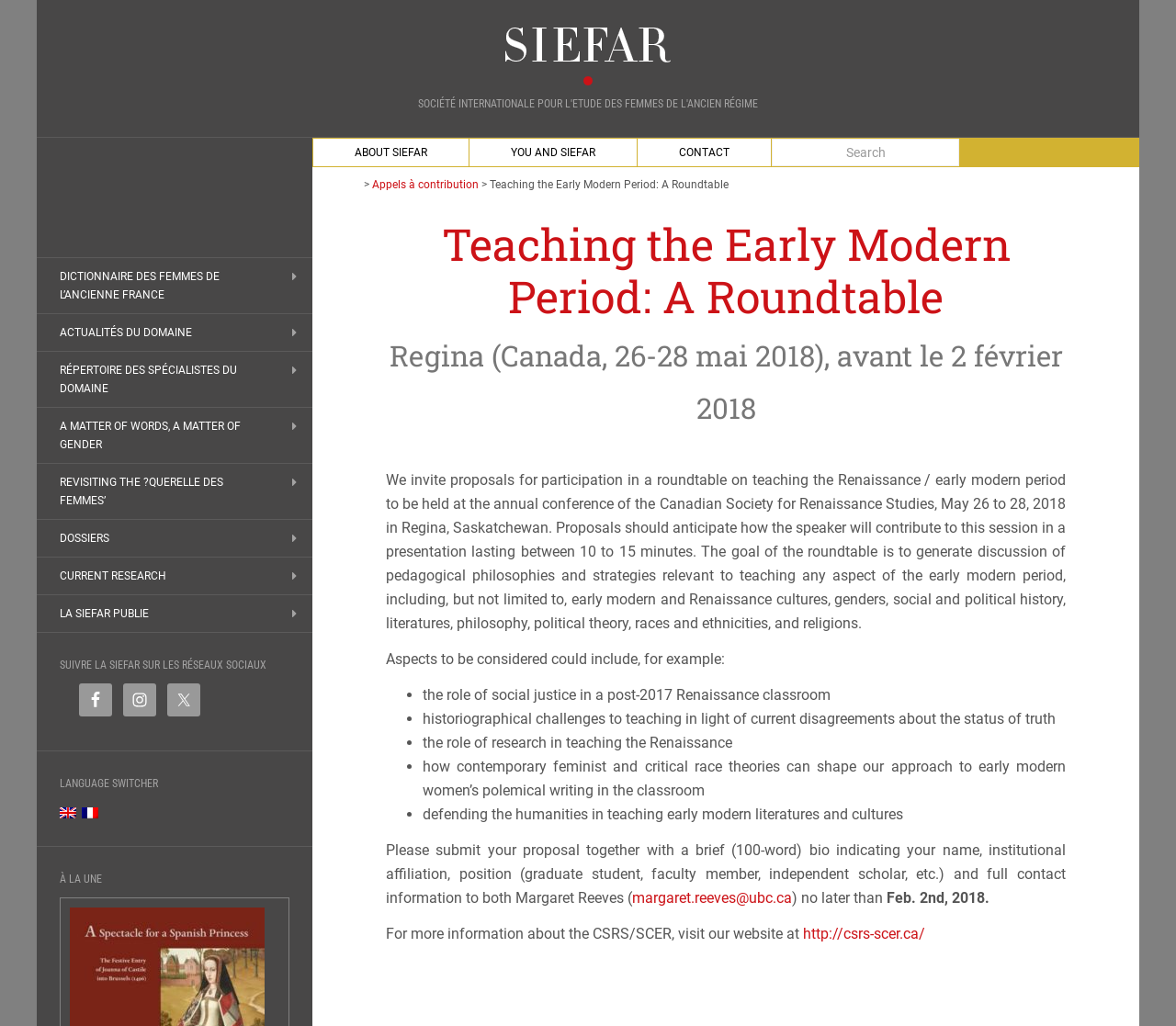Find the bounding box coordinates of the clickable area that will achieve the following instruction: "Search for something".

[0.656, 0.135, 0.816, 0.162]